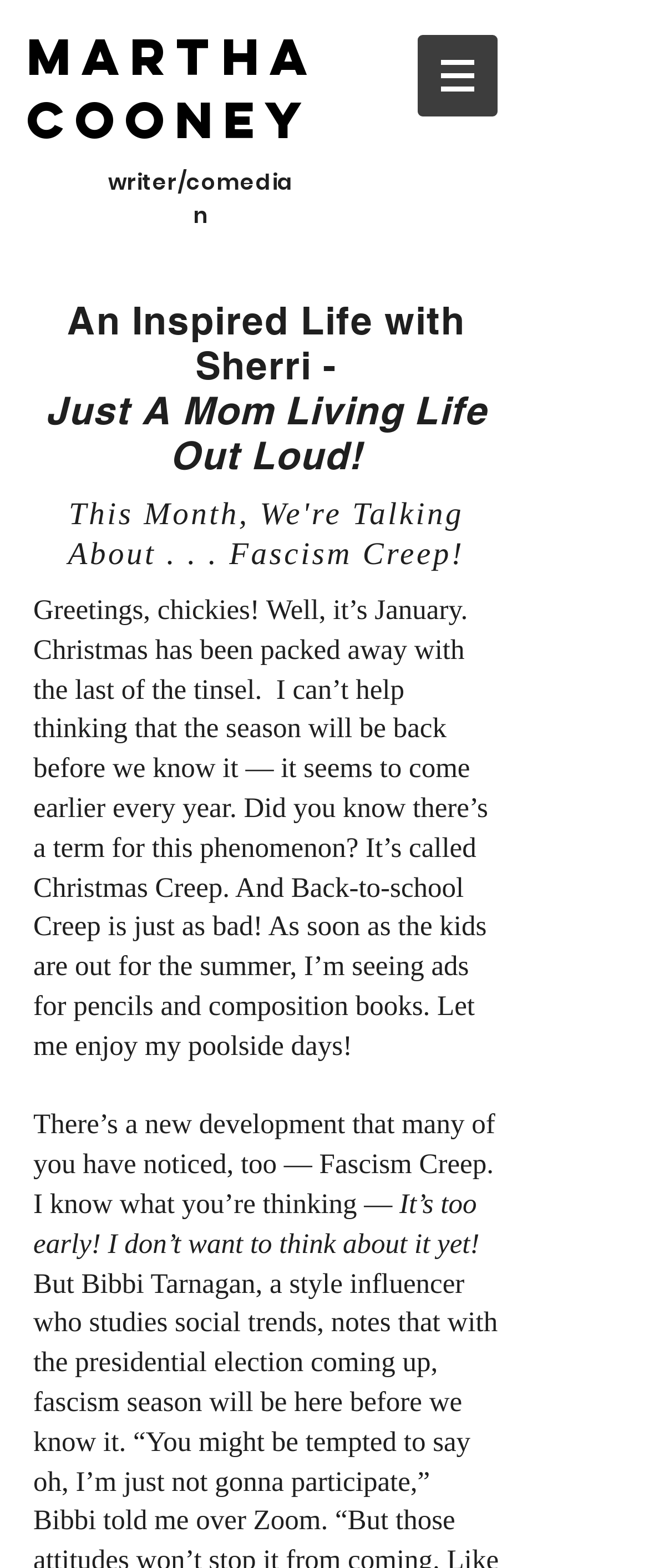What is the purpose of the button with an image?
Can you provide a detailed and comprehensive answer to the question?

The button element has an image and is described as 'hasPopup: menu', which implies that the purpose of the button is to open a menu when clicked.